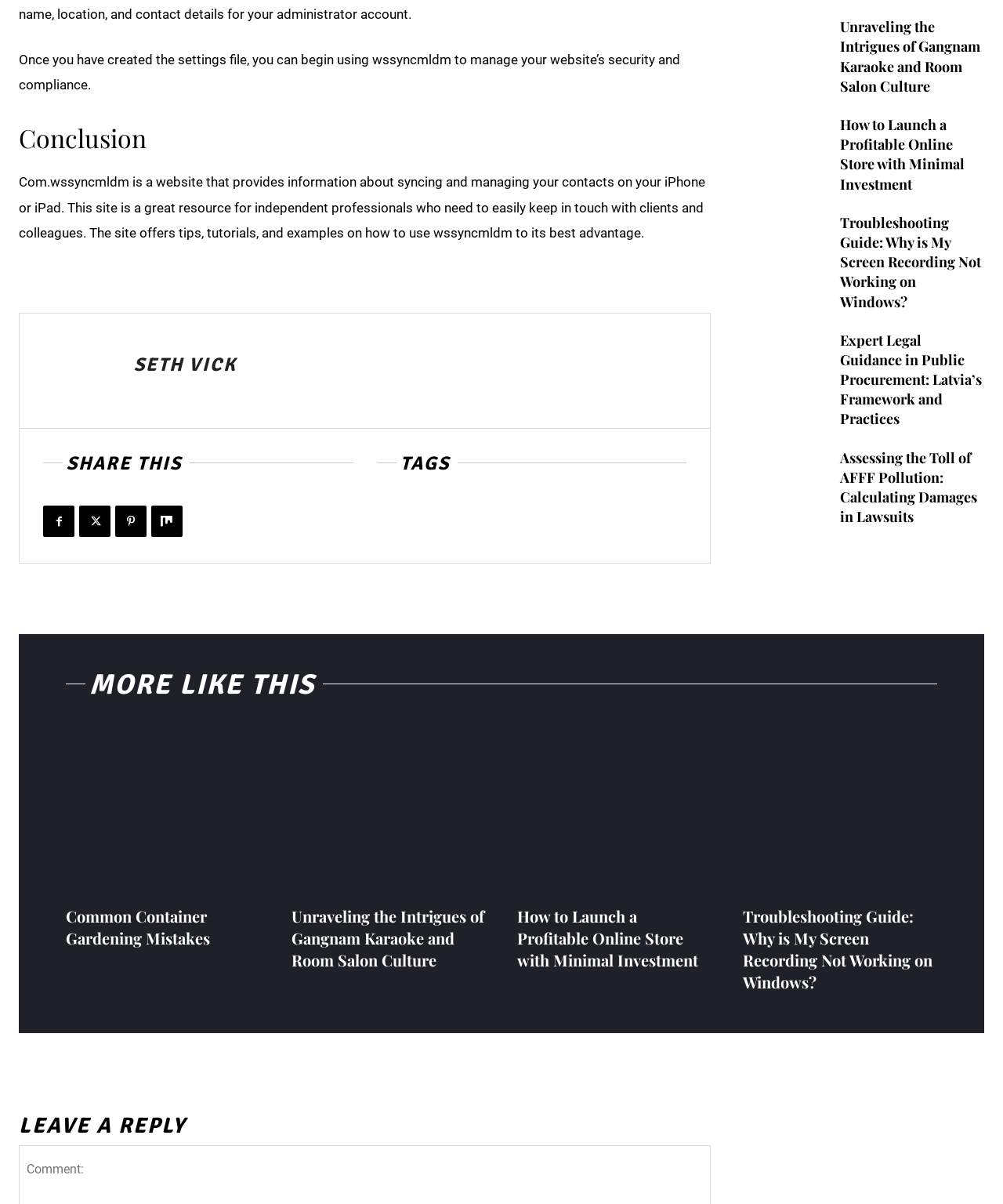What type of articles are listed on the webpage?
Please respond to the question with as much detail as possible.

The webpage lists articles on various topics, including technology, business, law, and lifestyle, as evident from the headings and links in the MORE LIKE THIS section.